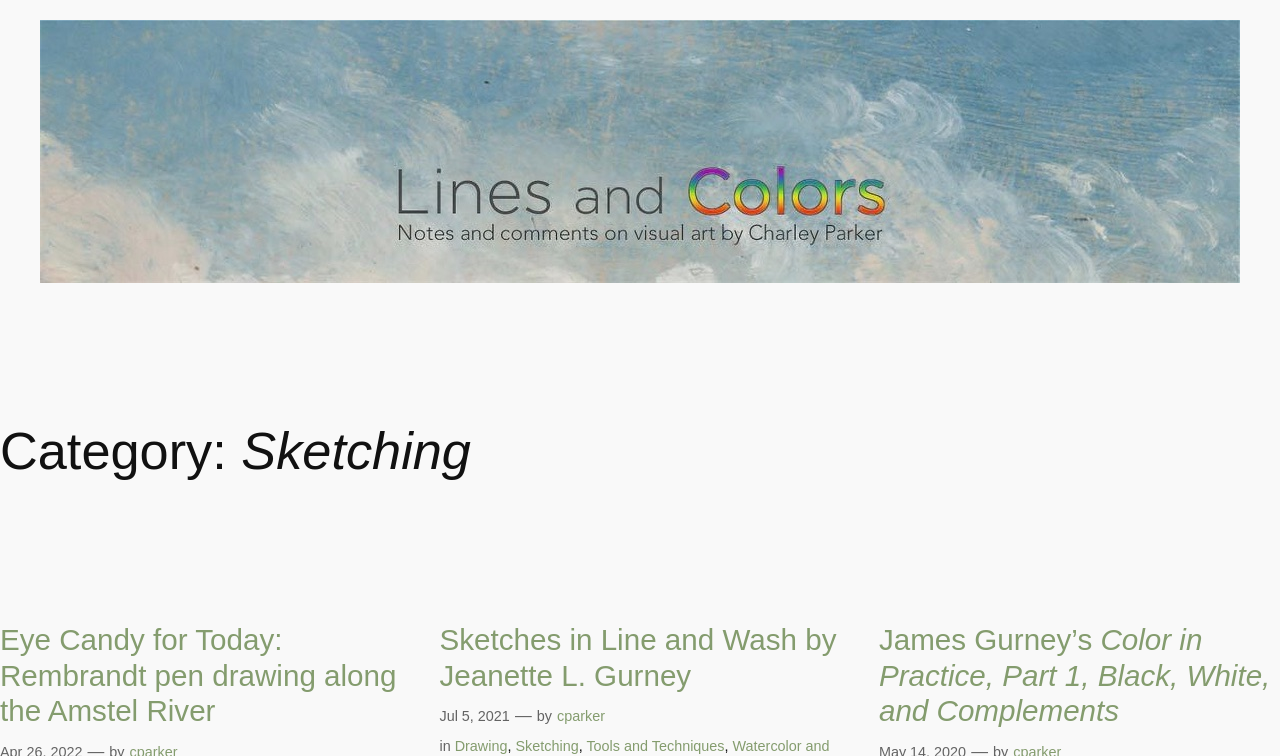Identify the bounding box coordinates for the region to click in order to carry out this instruction: "View Sketches in Line and Wash by Jeanette L. Gurney". Provide the coordinates using four float numbers between 0 and 1, formatted as [left, top, right, bottom].

[0.343, 0.823, 0.657, 0.917]